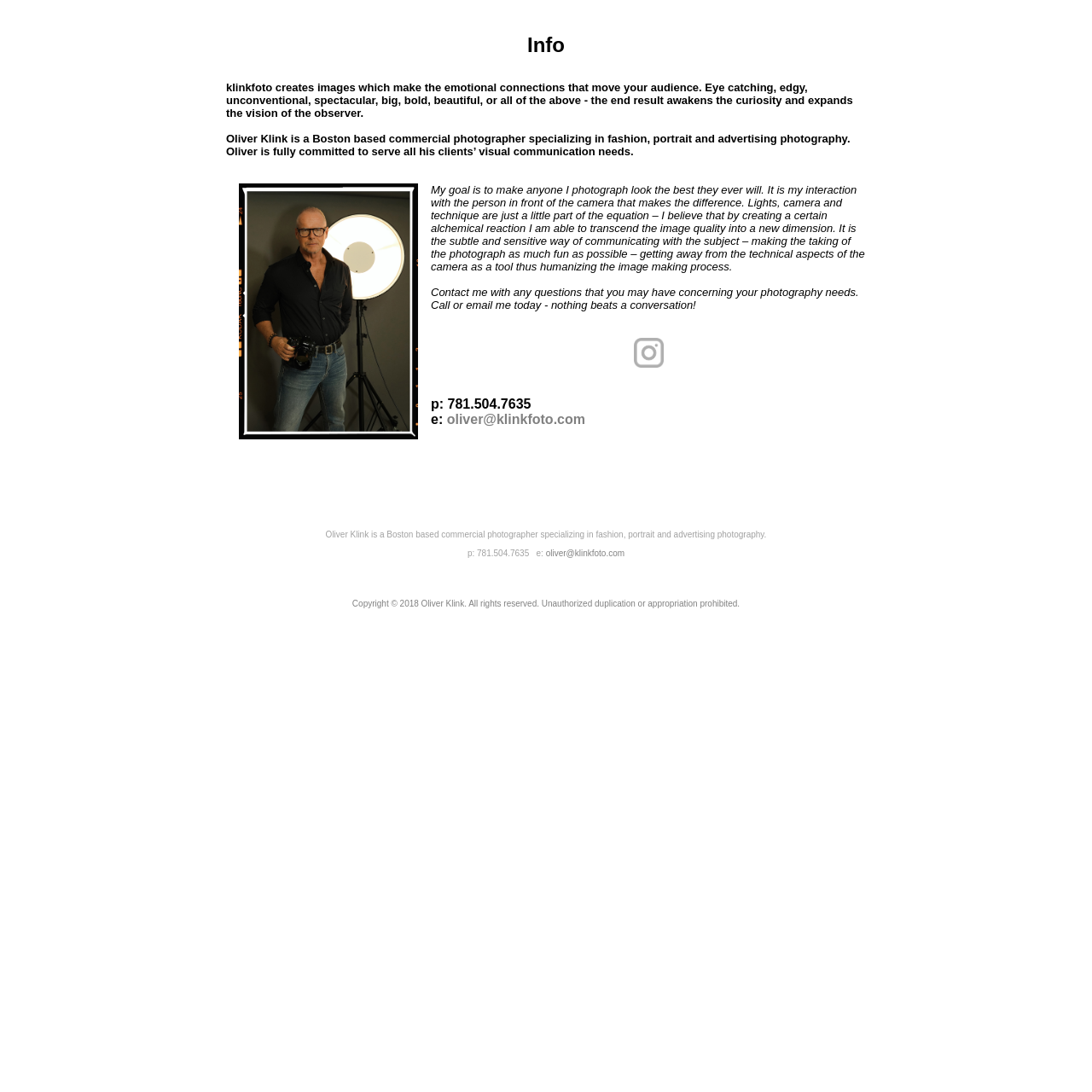What is the copyright notice on the webpage?
Can you provide an in-depth and detailed response to the question?

The copyright notice on the webpage is 'Copyright 2018 Oliver Klink. All rights reserved. Unauthorized duplication or appropriation prohibited.' This notice is located at the bottom of the webpage.